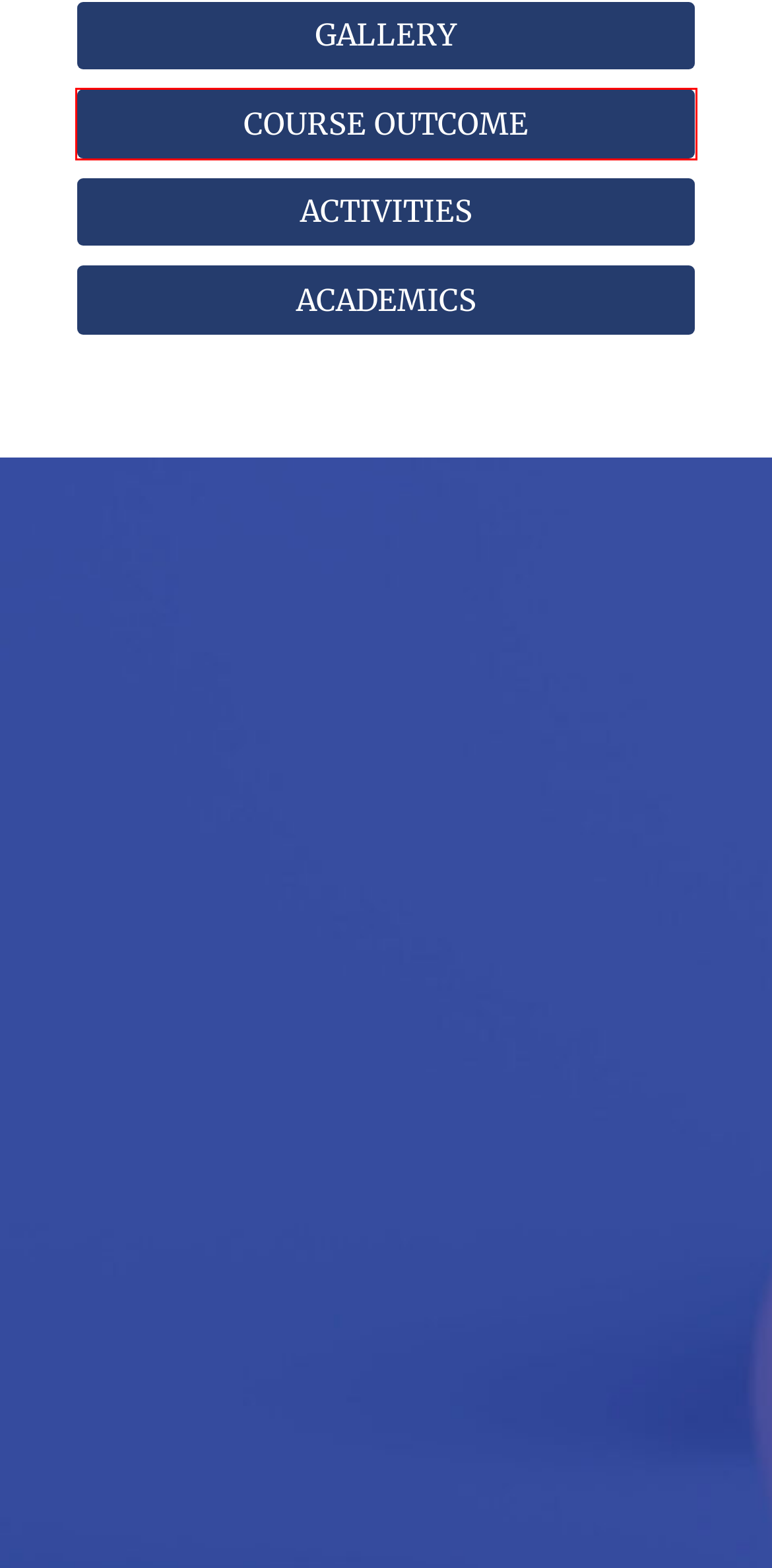Given a webpage screenshot featuring a red rectangle around a UI element, please determine the best description for the new webpage that appears after the element within the bounding box is clicked. The options are:
A. Infrastructure | Mar Baselios Dental College
B. Conservative Dentistry & Endodontics_Acadamics | Mar Baselios Dental College
C. Library | Mar Baselios Dental College
D. Profile | Mar Baselios Dental College
E. VISION & MISSION | Mar Baselios Dental College
F. Conservative Dentistry & Endodontics_Activities | Mar Baselios Dental College
G. Conservative Dentistry & Endodontics_Course outcomes | Mar Baselios Dental College
H. Administration | Mar Baselios Dental College

G